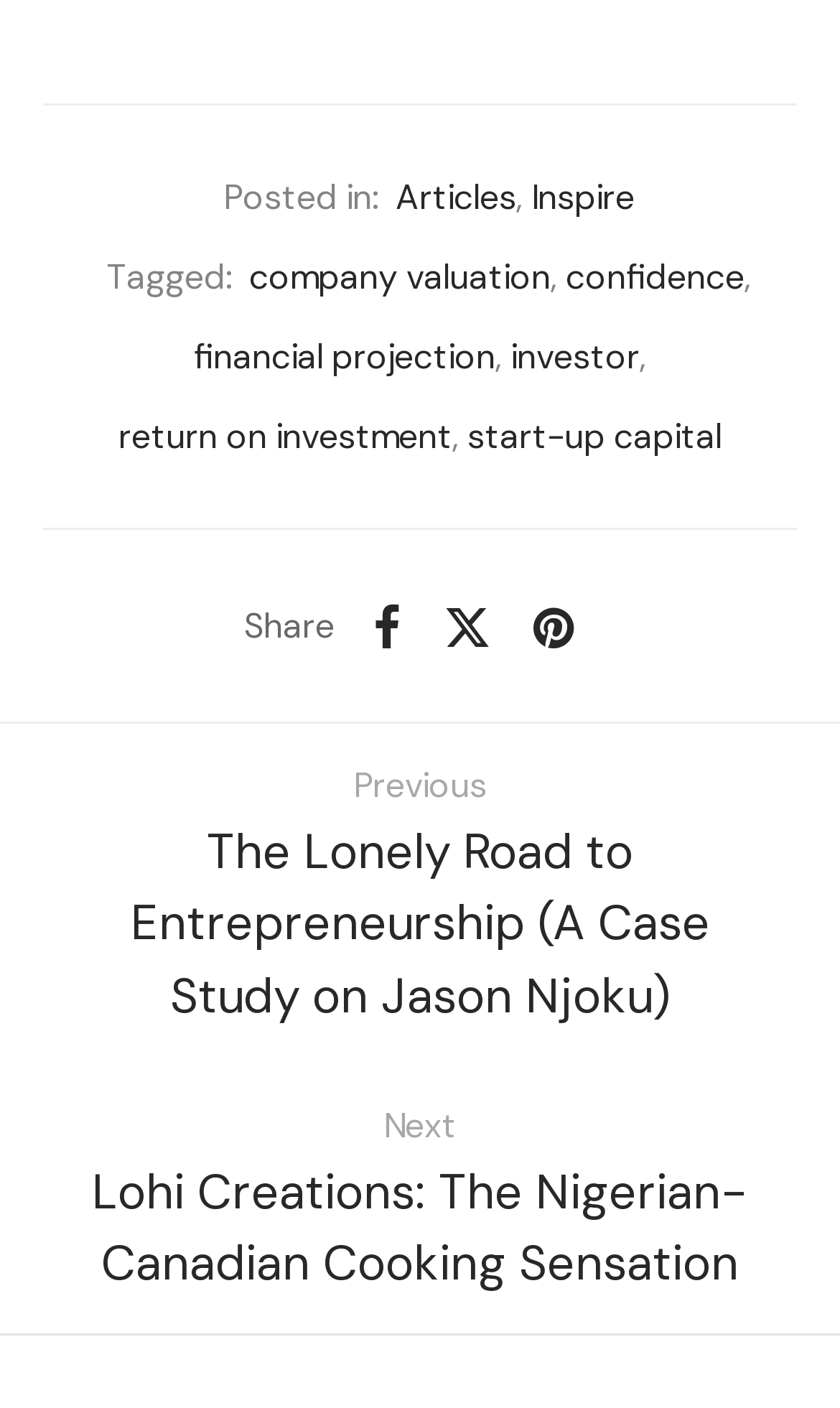What is the title of the next article?
Refer to the screenshot and answer in one word or phrase.

Lohi Creations: The Nigerian-Canadian Cooking Sensation